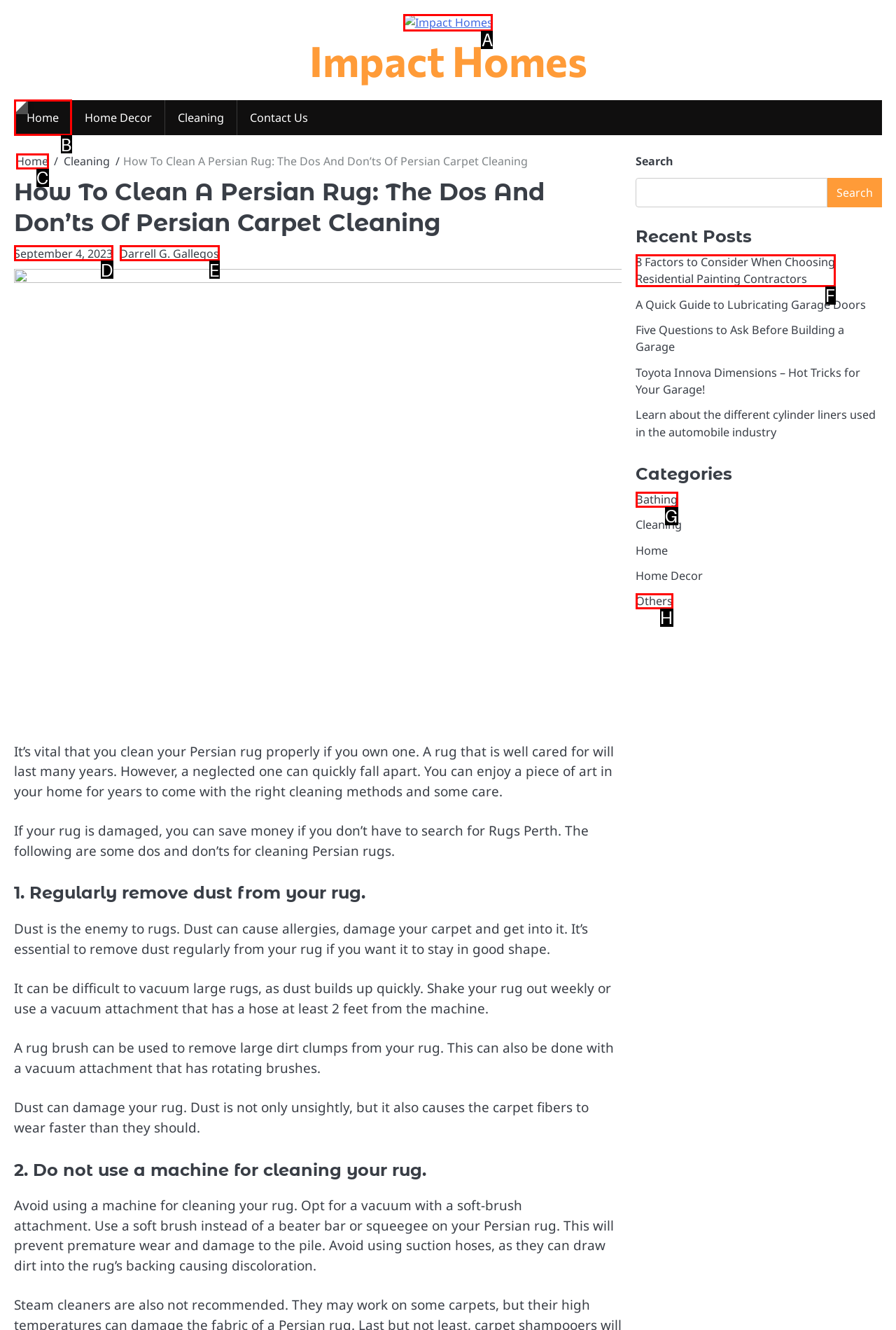Identify which lettered option completes the task: Click on the 'Home' link. Provide the letter of the correct choice.

B